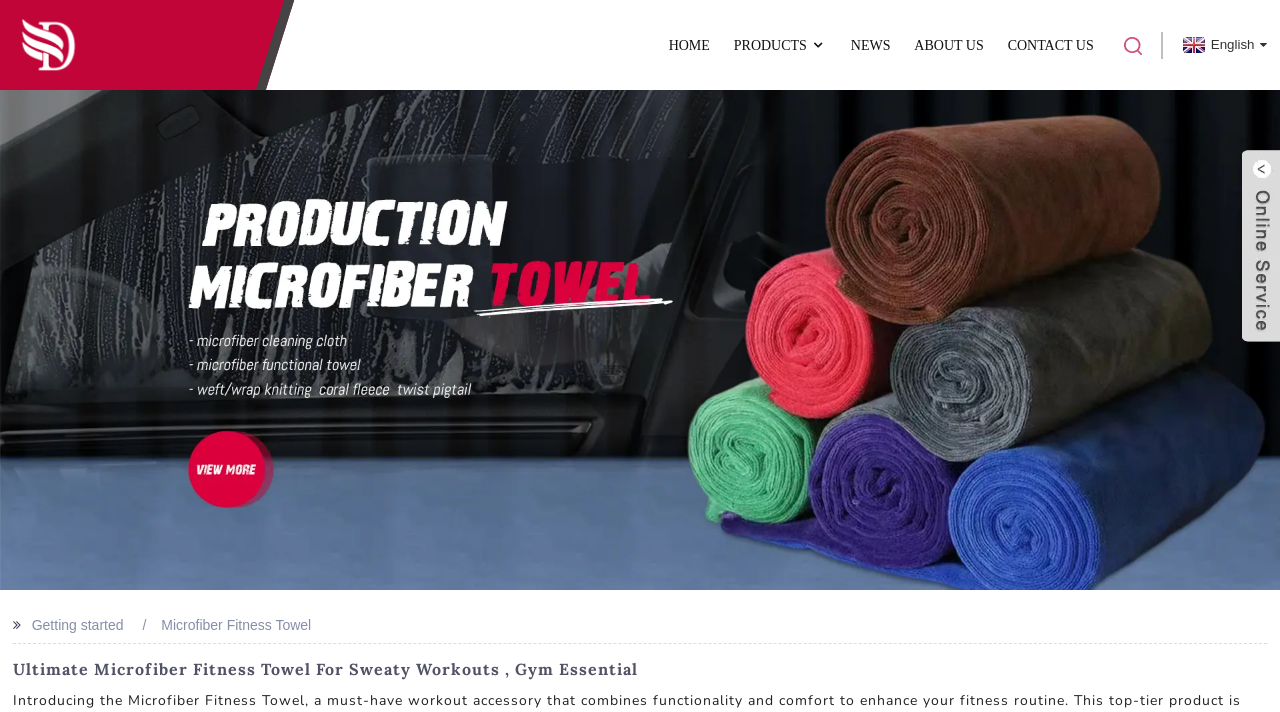Produce a meticulous description of the webpage.

The webpage is about a wholesale microfiber fitness towel manufacturer and service provider. At the top left corner, there is a logo image with a link to the homepage. Below the logo, there is a navigation menu with links to different sections of the website, including HOME, PRODUCTS, NEWS, ABOUT US, and CONTACT US. These links are positioned horizontally, with HOME on the left and CONTACT US on the right.

On the top right corner, there is a language selection link with an English option. Below the navigation menu, there is a large banner image that spans the entire width of the page. This banner image is likely a promotional image for the microfiber fitness towels.

In the main content area, there are three lines of text. The first line says "Getting started", the second line says "Microfiber Fitness Towel", and the third line is a heading that reads "Ultimate Microfiber Fitness Towel For Sweaty Workouts, Gym Essential". This heading is likely the title of the main content section.

The overall structure of the webpage is simple and easy to navigate, with a clear hierarchy of elements and a prominent call-to-action to order the microfiber fitness towels.